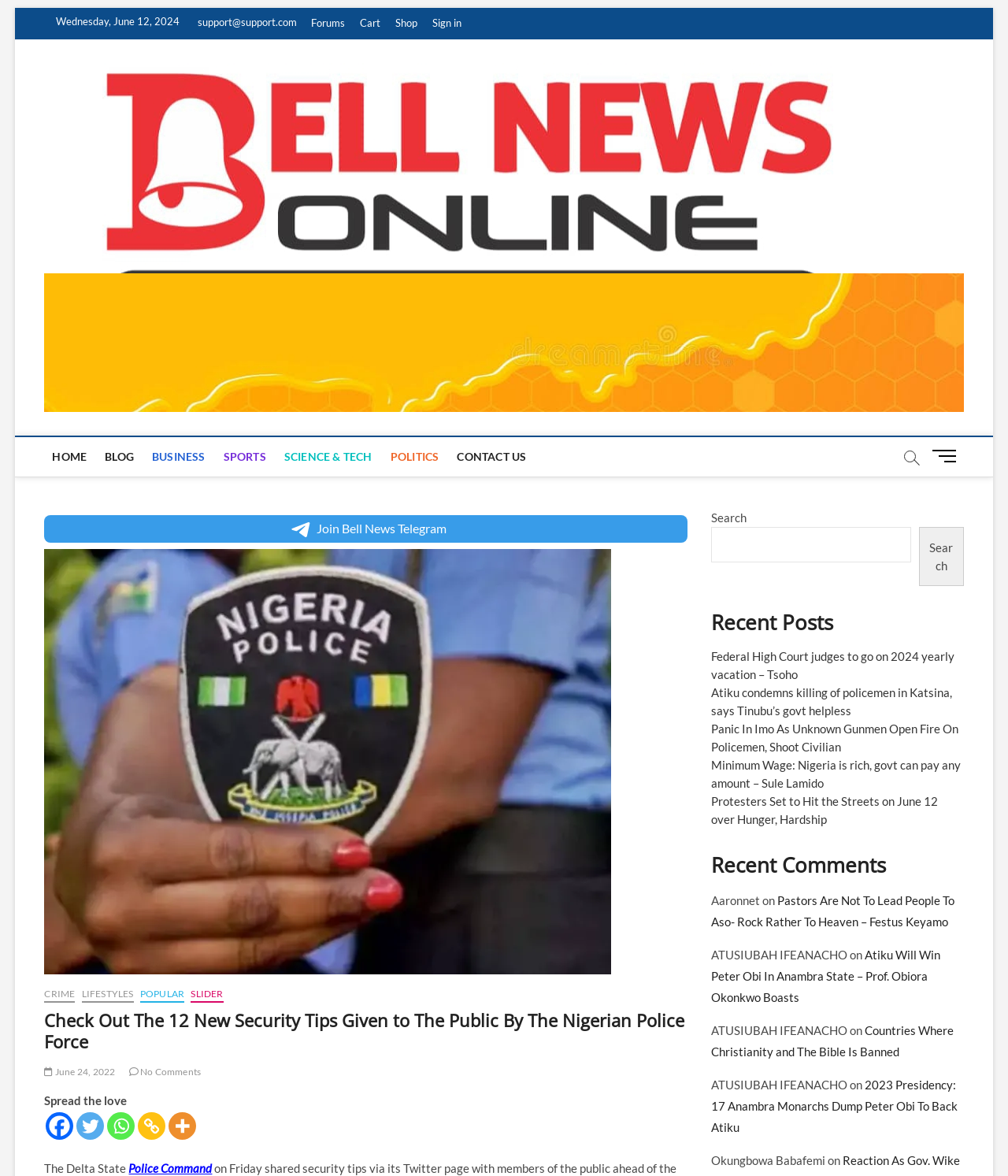Please respond to the question with a concise word or phrase:
What is the topic of the main article on the webpage?

Security Tips